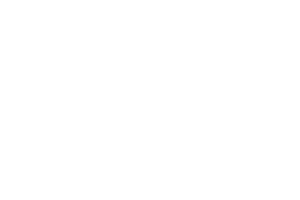Craft a descriptive caption that covers all aspects of the image.

This image represents the logo of "Standfast Creative," a brand that likely focuses on creative services. The design is minimalistic and features a blend of modern typography with clean lines, making it suitable for contemporary creative industries. The logo may be associated with themes of innovation, professionalism, and artistic endeavor, reflecting the brand's identity in digital and creative realms. As the logo appears in the context of the article titled "Learn how to place contacts on the Android home screen," it suggests that Standfast Creative is involved in providing useful insights or solutions in the field of technology and design.